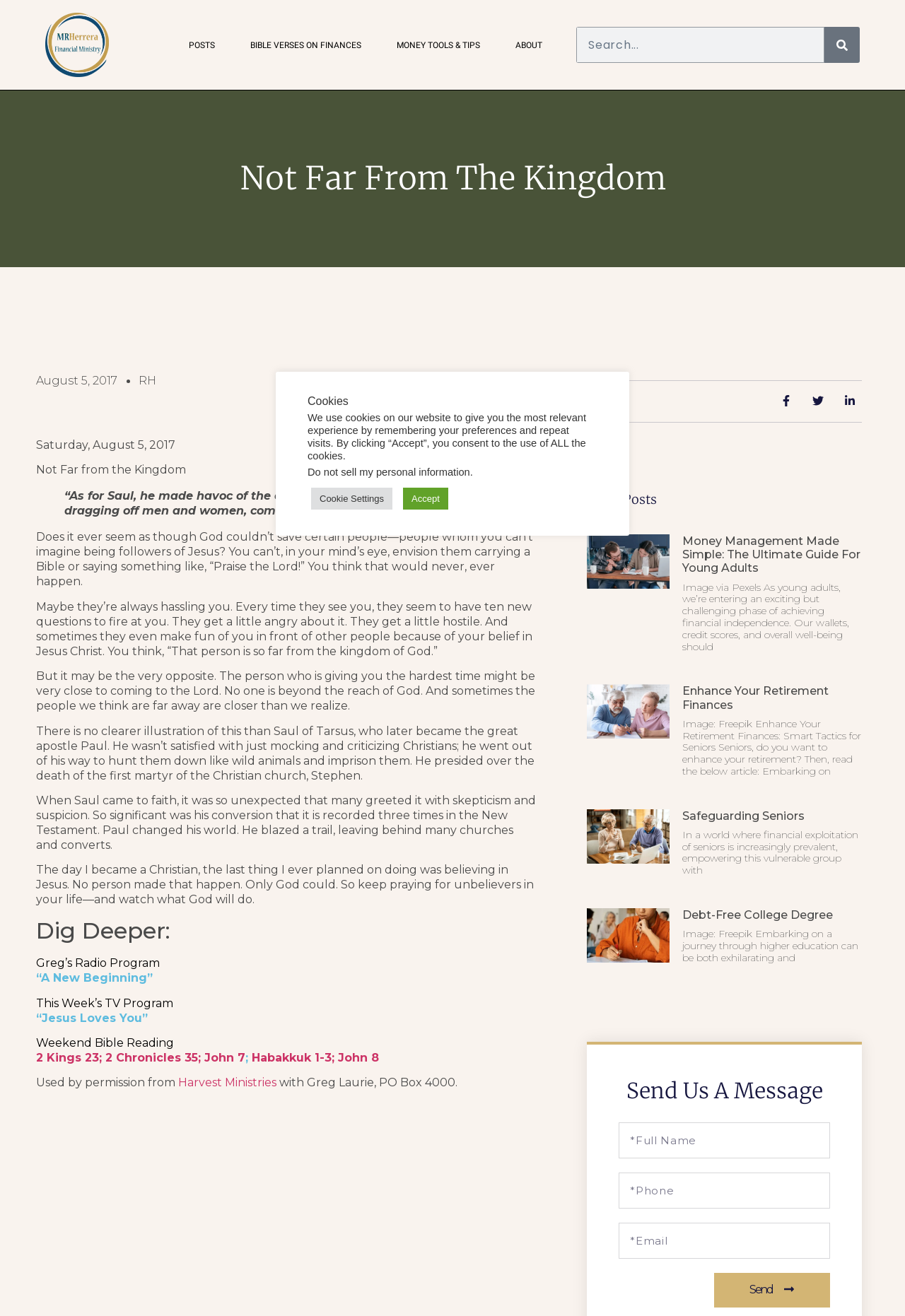Based on the image, please elaborate on the answer to the following question:
What is the name of the website?

The name of the website can be found at the top of the webpage, which is 'Not Far from the Kingdom – MRHerrera'.